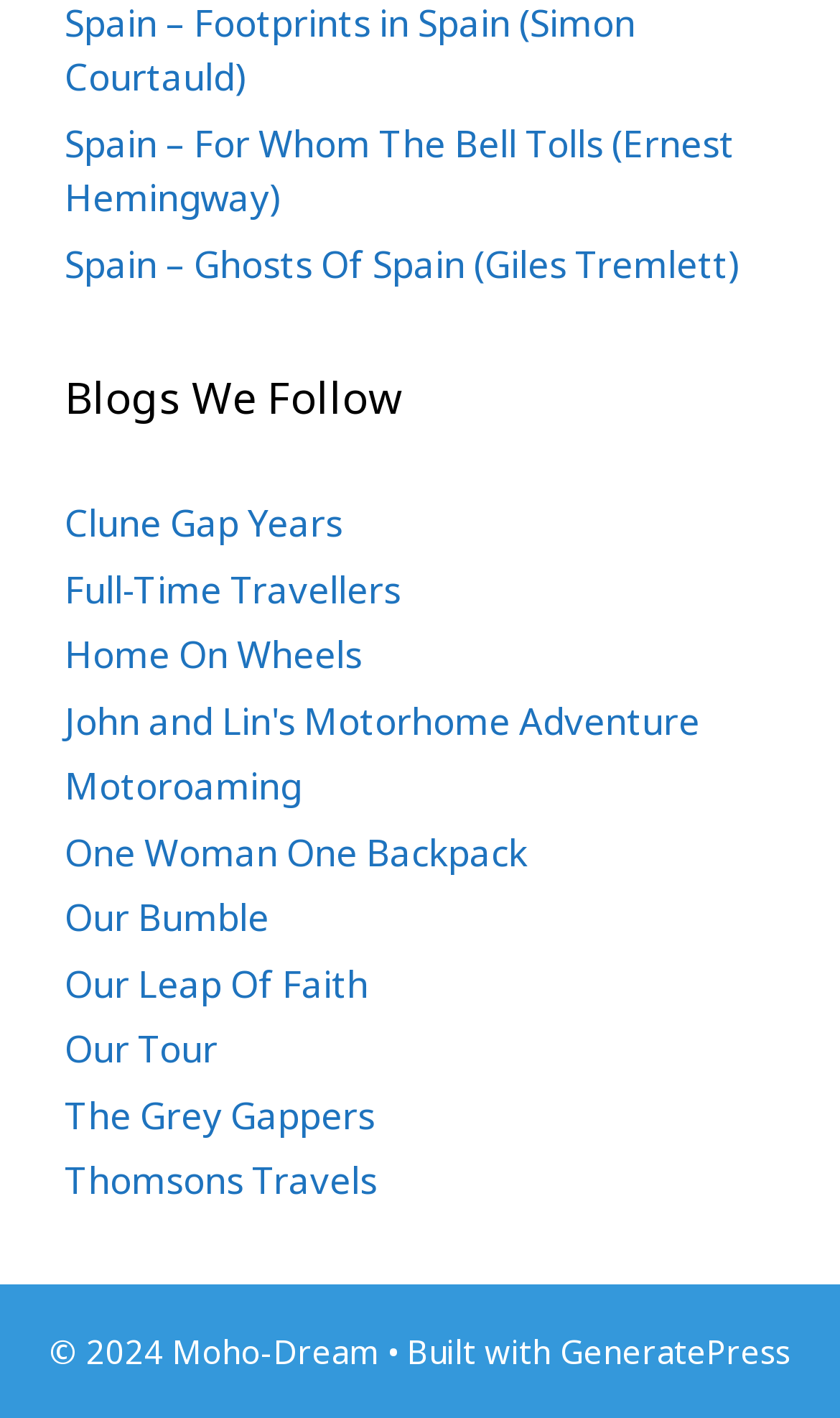How many static text elements are at the bottom of the webpage?
Using the image, answer in one word or phrase.

2